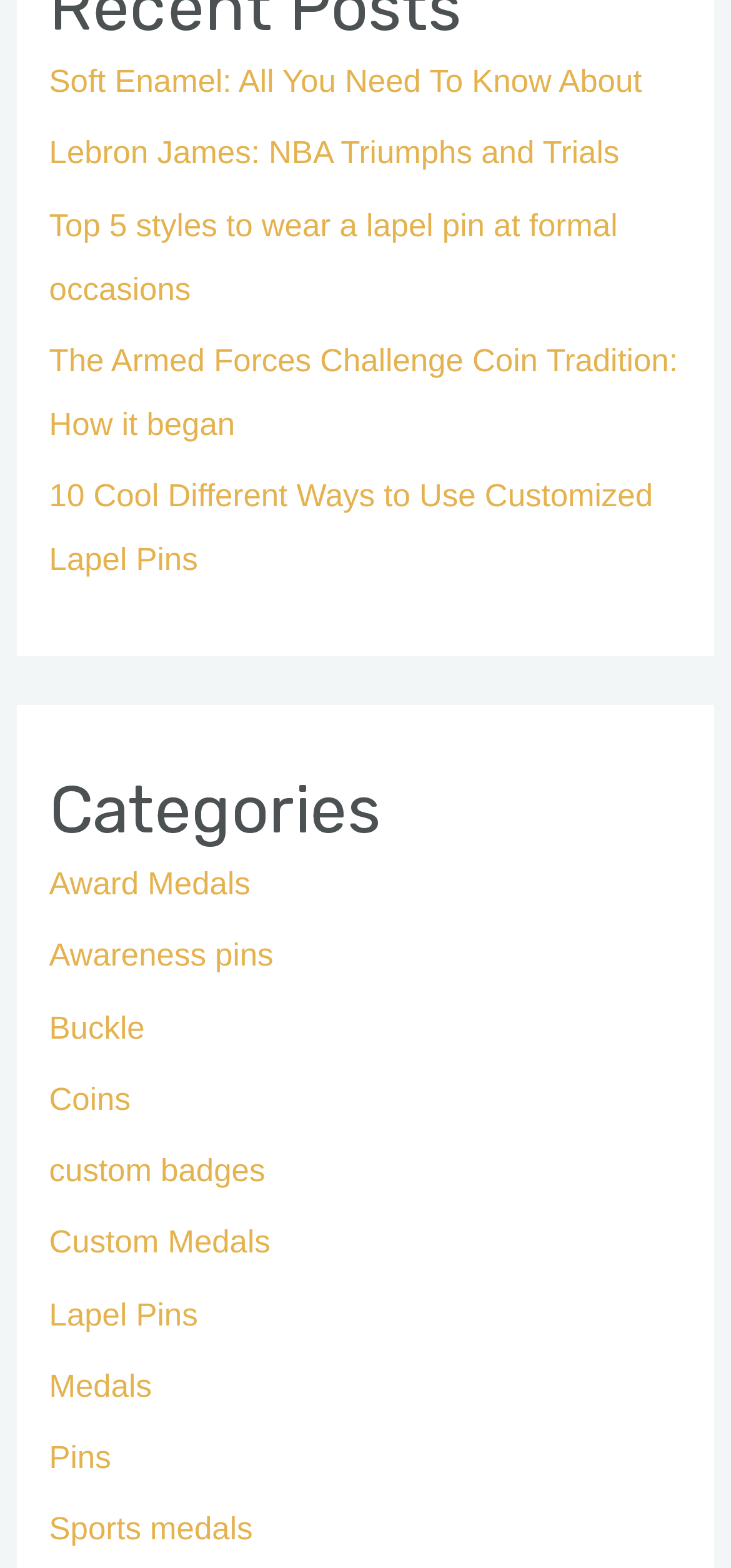Determine the bounding box for the HTML element described here: "Pins". The coordinates should be given as [left, top, right, bottom] with each number being a float between 0 and 1.

[0.067, 0.918, 0.152, 0.941]